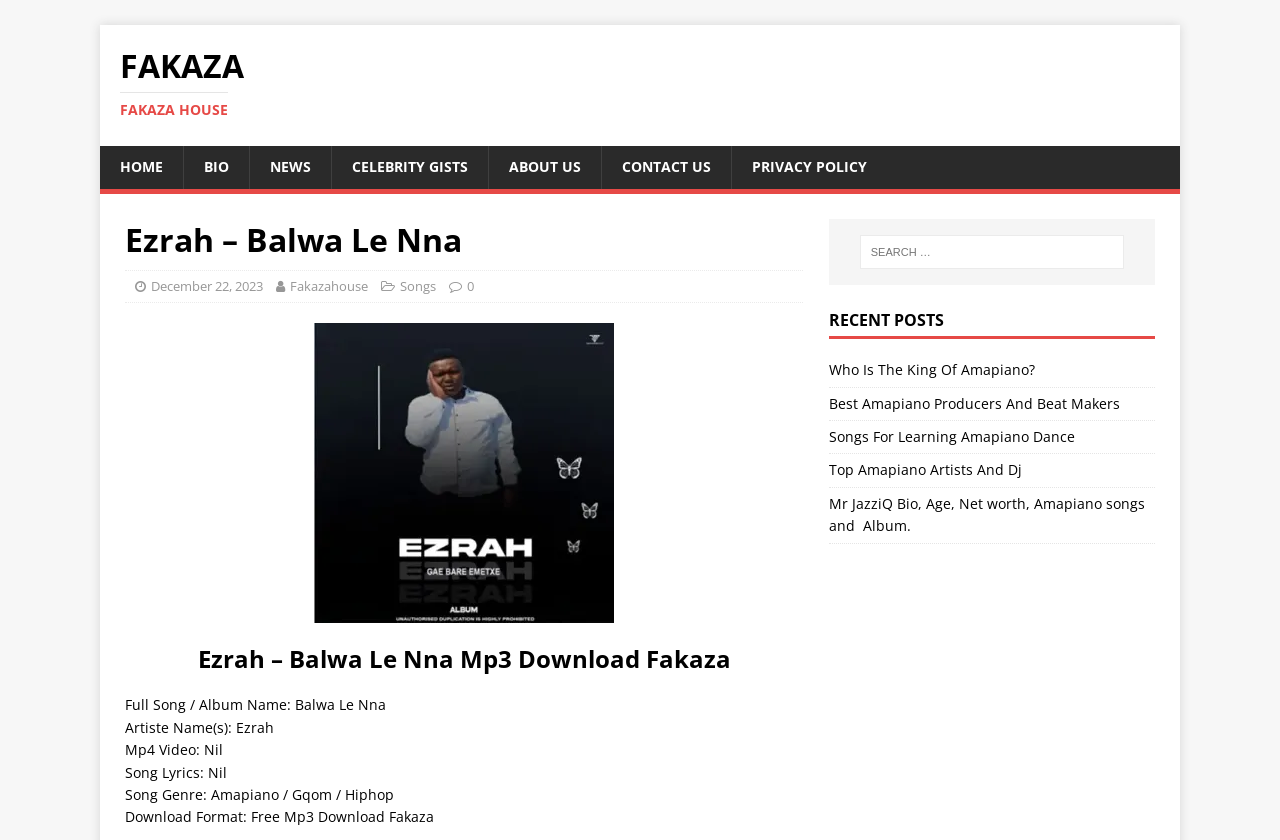Locate the bounding box coordinates of the element's region that should be clicked to carry out the following instruction: "Click on FAKAZA HOUSE". The coordinates need to be four float numbers between 0 and 1, i.e., [left, top, right, bottom].

[0.094, 0.06, 0.906, 0.142]